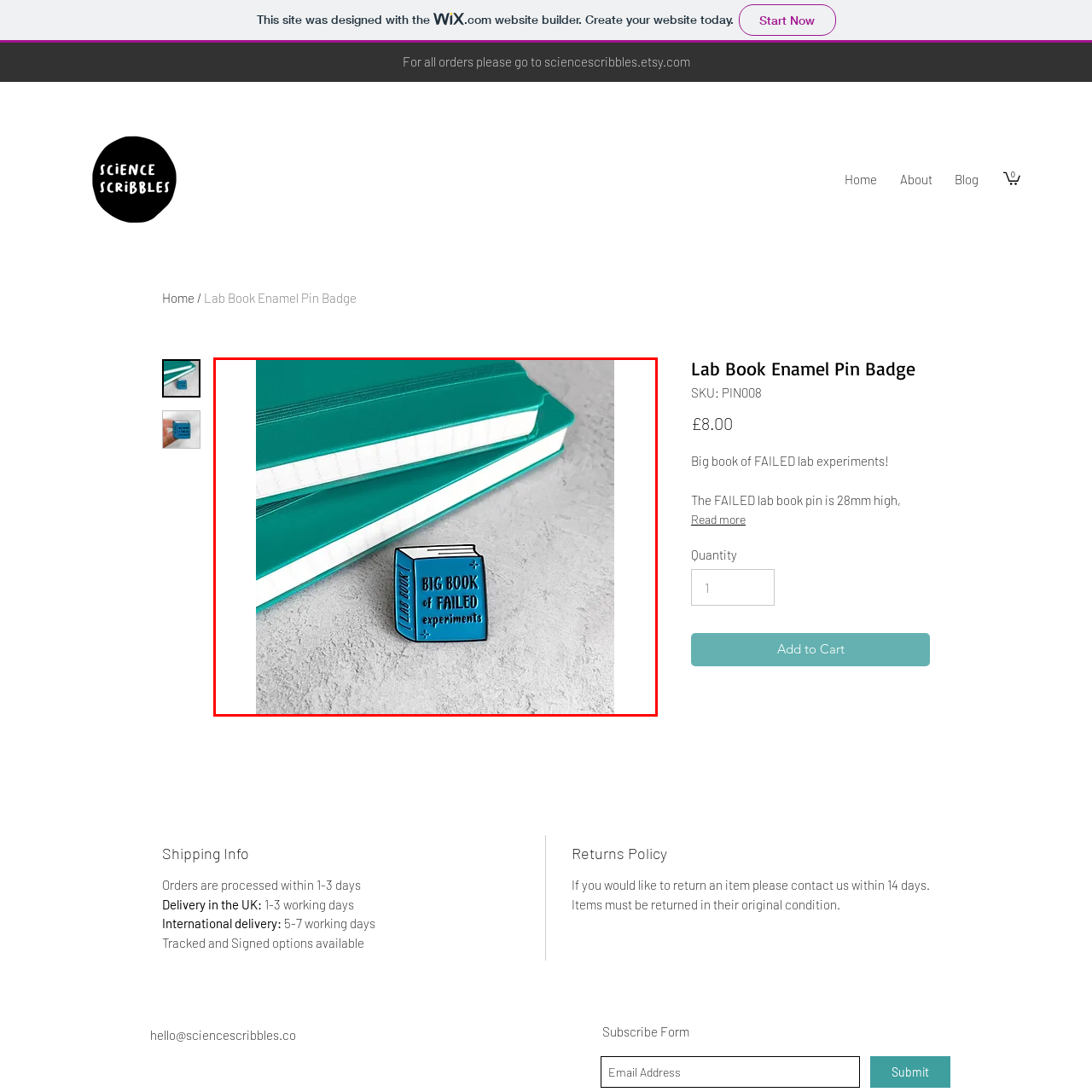Give a comprehensive caption for the image marked by the red rectangle.

This image showcases a whimsical enamel pin badge designed in the shape of a book titled "BIG BOOK of FAILED experiments." The pin features a soft blue enamel finish with contrasting black text that humorously highlights the notion of failure in experiments, making it a playful accessory for science enthusiasts. Positioned in front of two teal-colored lab notebooks, the pin captures a fun educational theme, perfect for adorning bags, jackets, or lab coats. The overall aesthetic combines a lighthearted approach to scientific inquiry with a vibrant color palette, inviting both laughter and curiosity about the adventures of scientific experimentation.